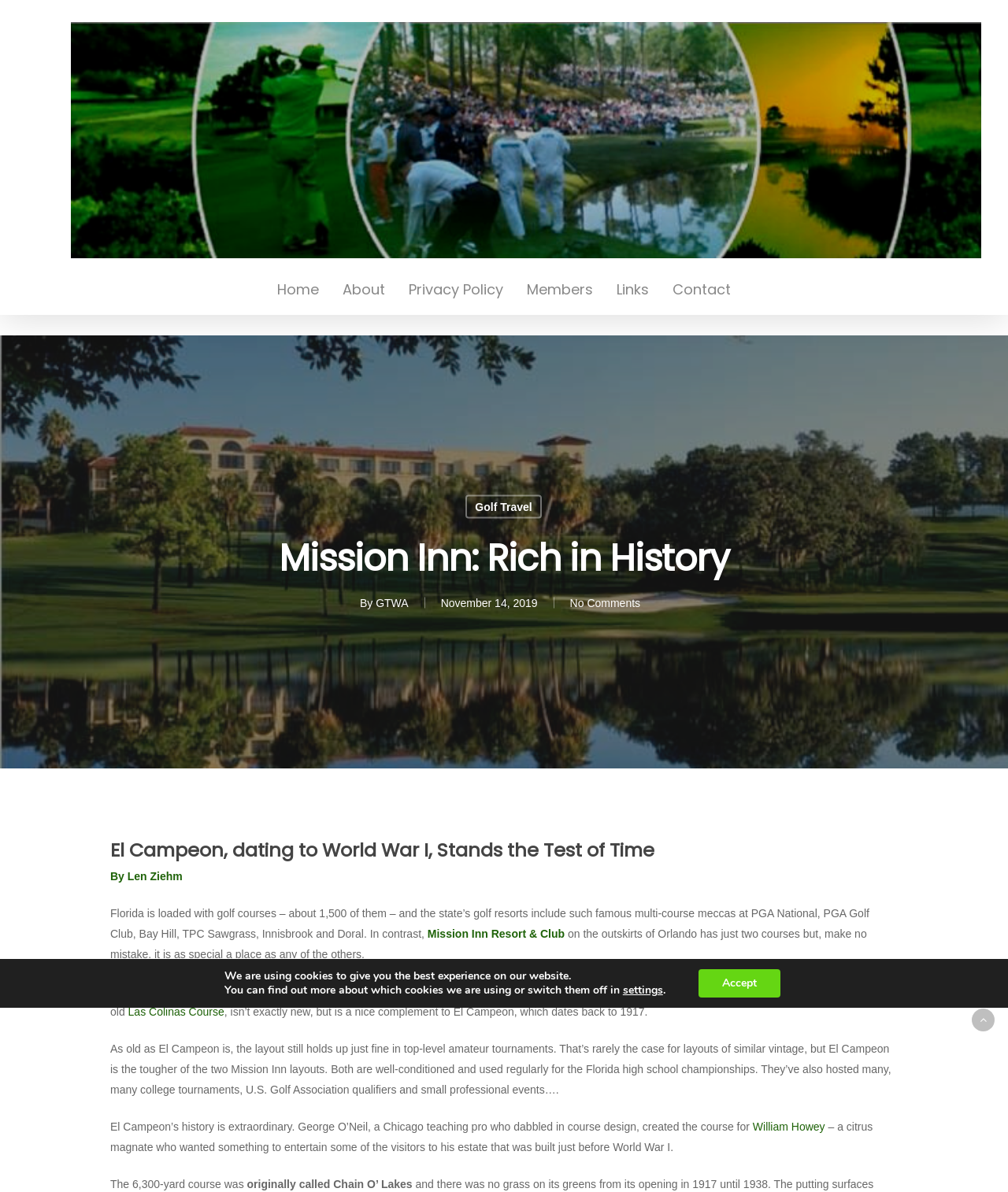Specify the bounding box coordinates of the area that needs to be clicked to achieve the following instruction: "Learn more about 'Golf Travel Writers'".

[0.07, 0.018, 0.974, 0.217]